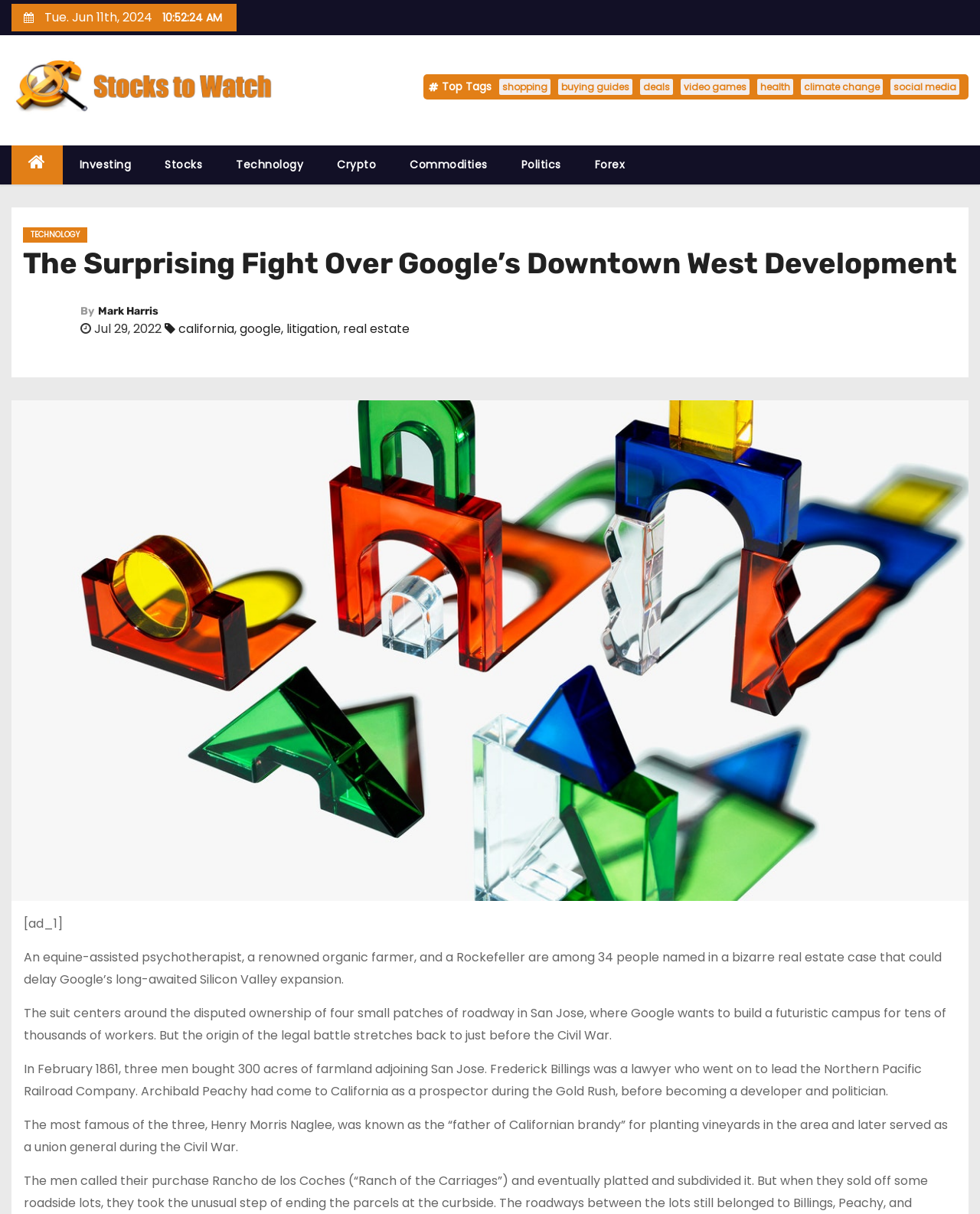Analyze the image and provide a detailed answer to the question: Who is the author of the article?

I found the author of the article by looking at the link element with the content 'Mark Harris' which is located below the heading 'The Surprising Fight Over Google’s Downtown West Development'.